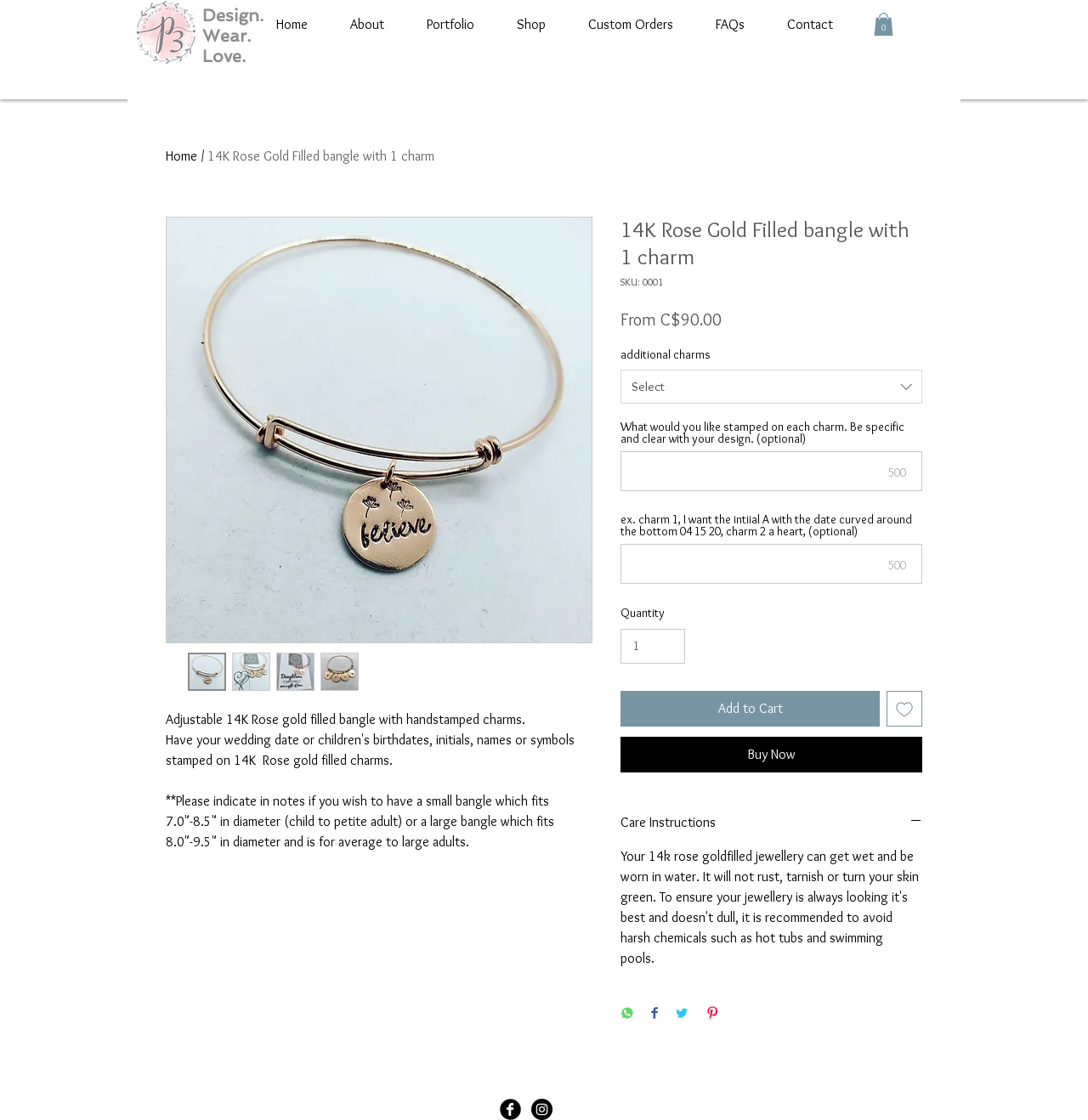Analyze the image and answer the question with as much detail as possible: 
What is the price range of the product?

I found this answer by looking at the price information, which states 'From C$90.00'.